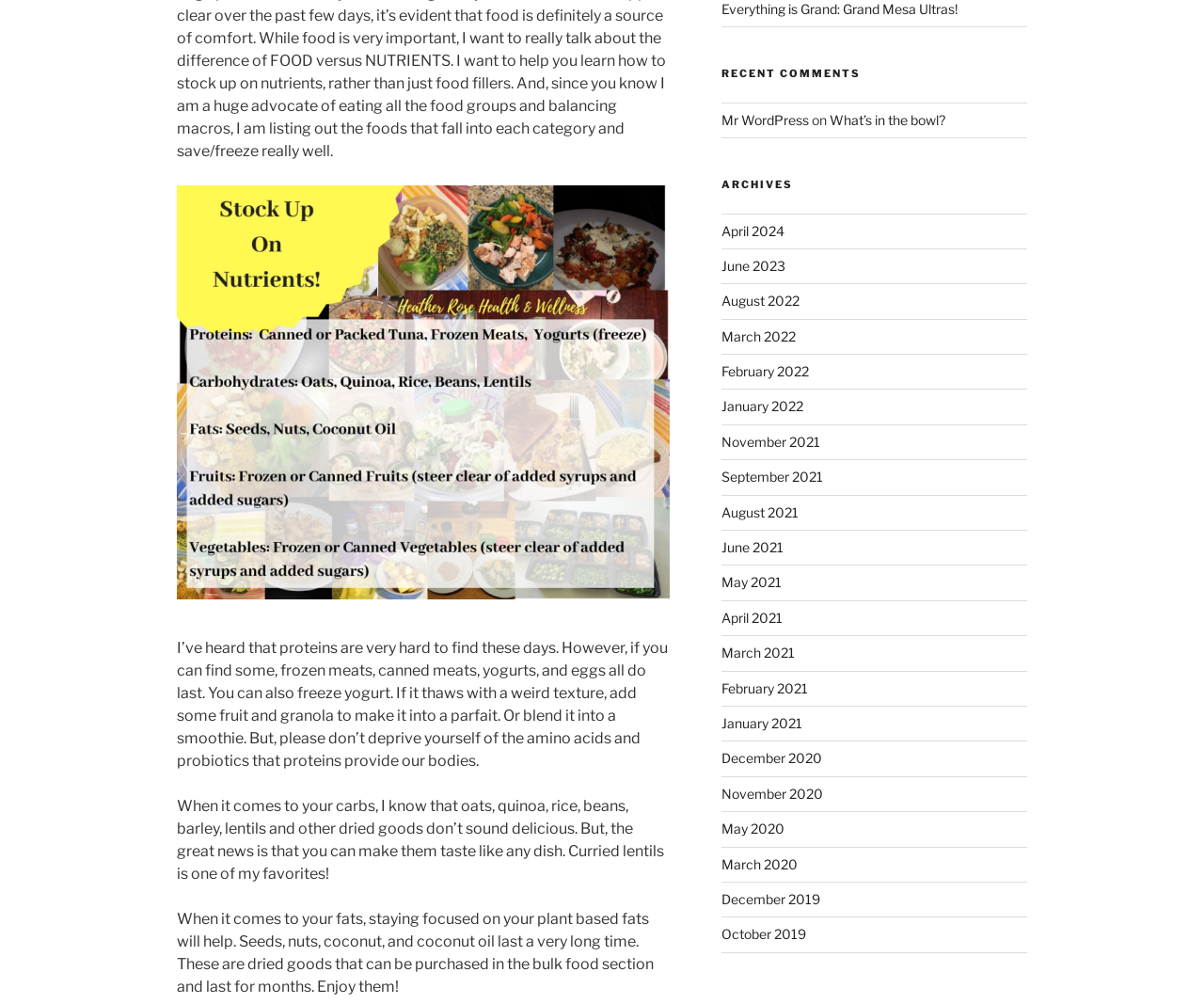Extract the bounding box coordinates for the UI element described by the text: "August 2022". The coordinates should be in the form of [left, top, right, bottom] with values between 0 and 1.

[0.599, 0.292, 0.664, 0.308]